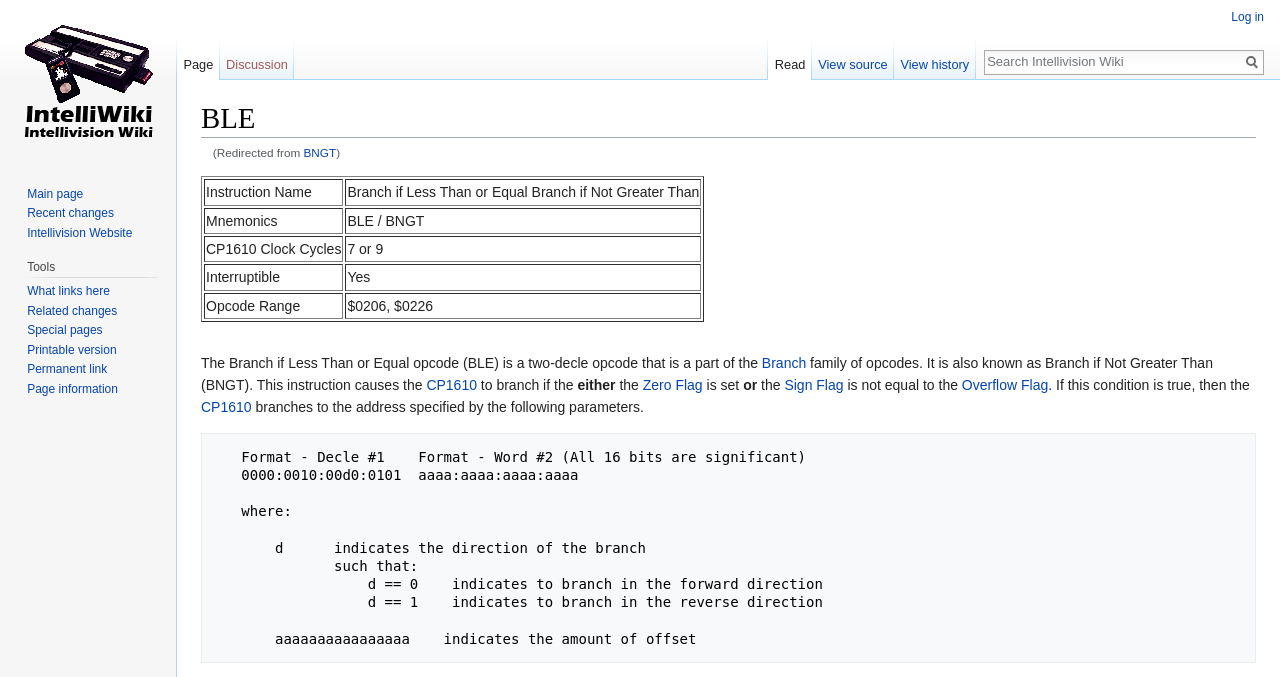Provide a short answer using a single word or phrase for the following question: 
What is the purpose of the BLE opcode?

branch if condition is true